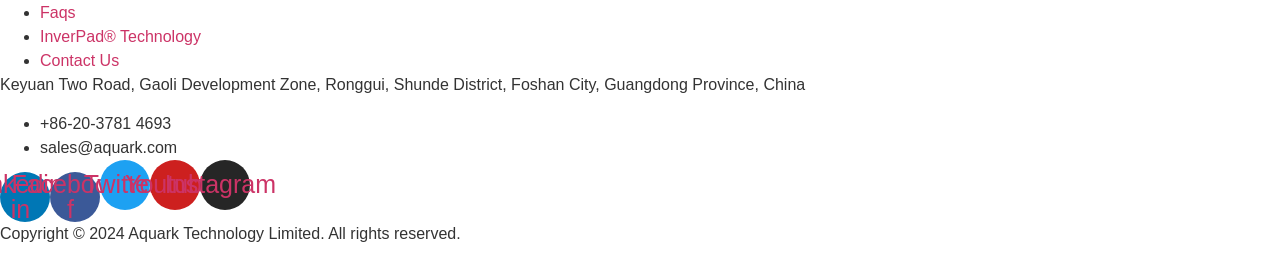Identify and provide the bounding box for the element described by: "Contact Us".

[0.031, 0.201, 0.093, 0.266]